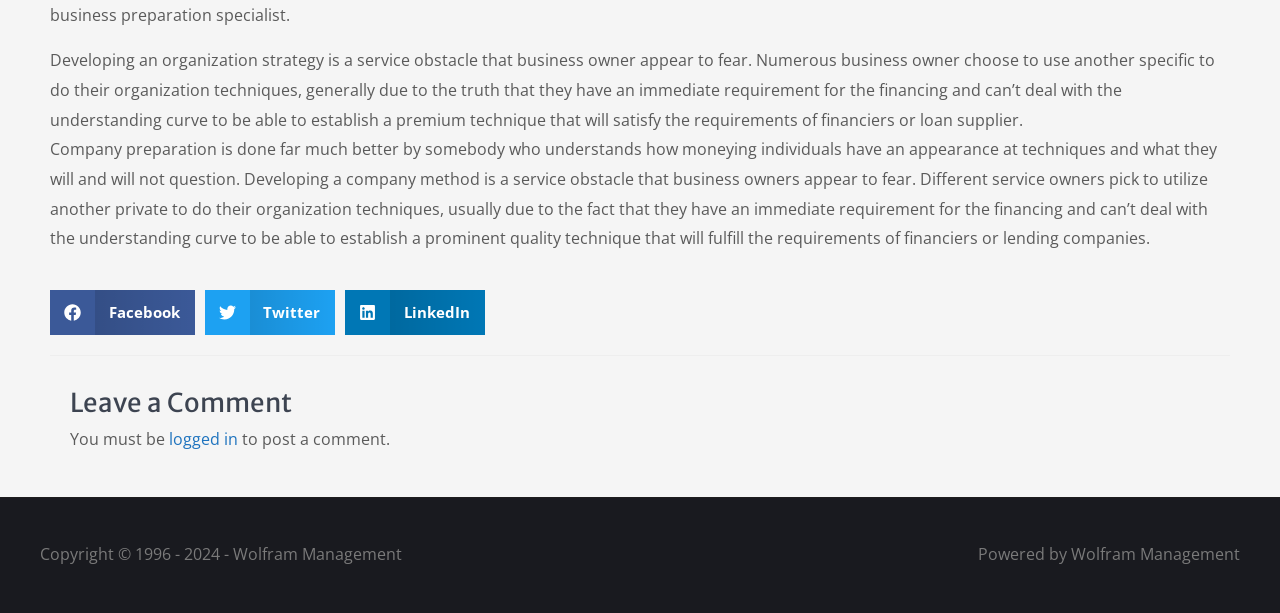What is the purpose of a company strategy?
Refer to the image and give a detailed response to the question.

The purpose of a company strategy is to satisfy the requirements of financiers or loan suppliers, as mentioned in the StaticText elements with IDs 310 and 312, which explain that business owners often fear developing a company strategy because they need financing and cannot handle the learning curve to create a premium strategy that will meet the requirements of financiers or loan suppliers.